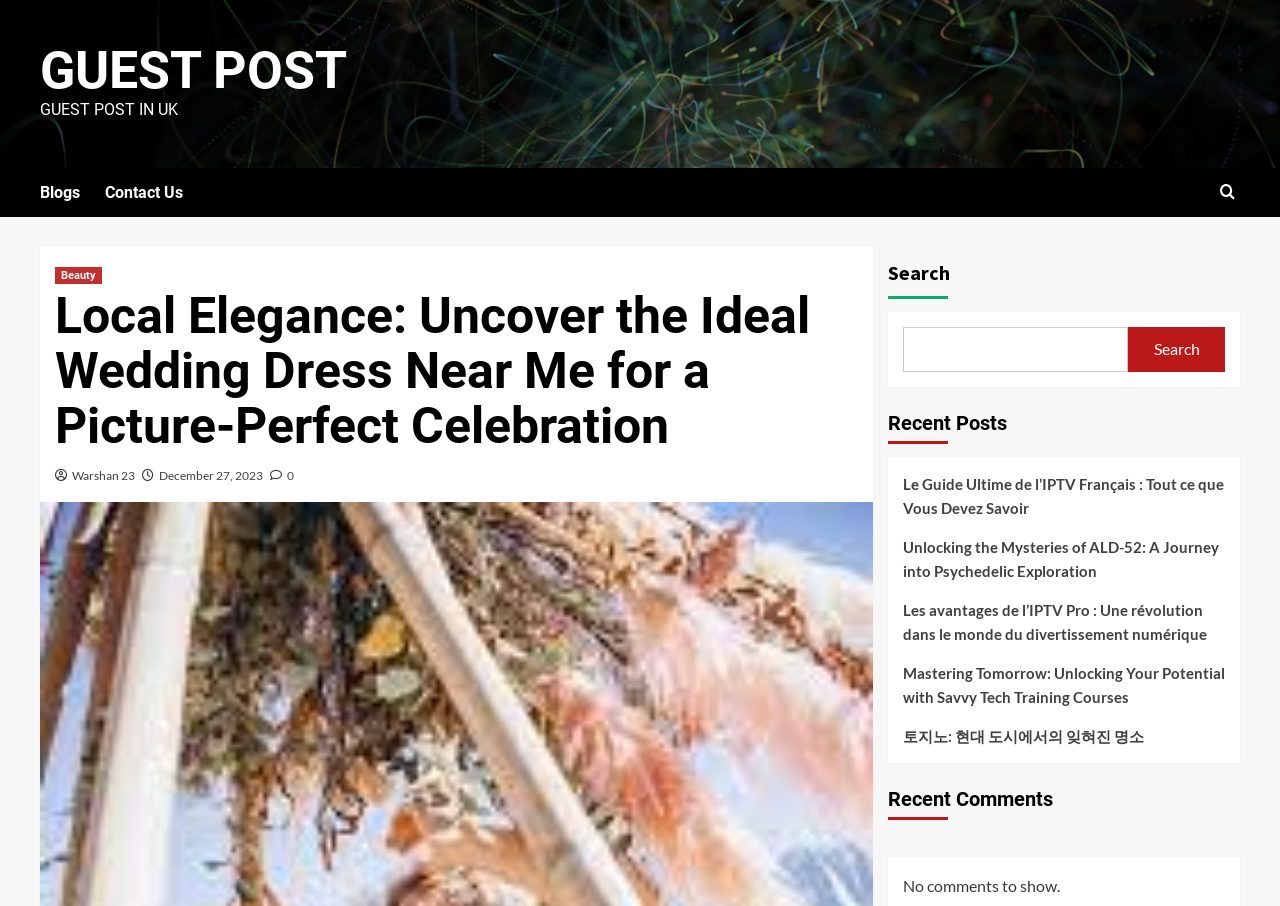Determine the bounding box coordinates of the region that needs to be clicked to achieve the task: "Search for a topic".

None